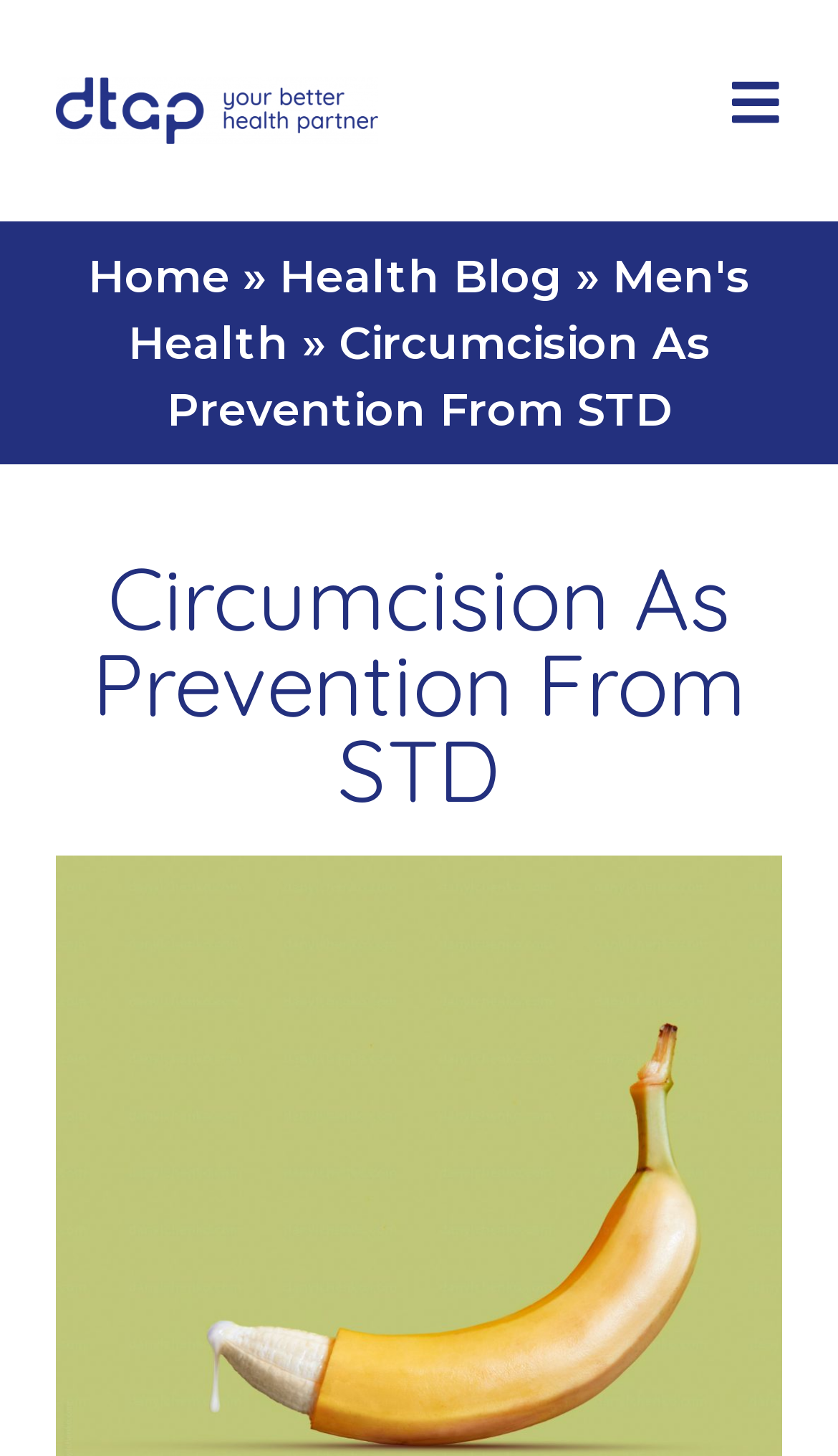Please give a short response to the question using one word or a phrase:
What is the name of the clinic?

DTAP Clinic